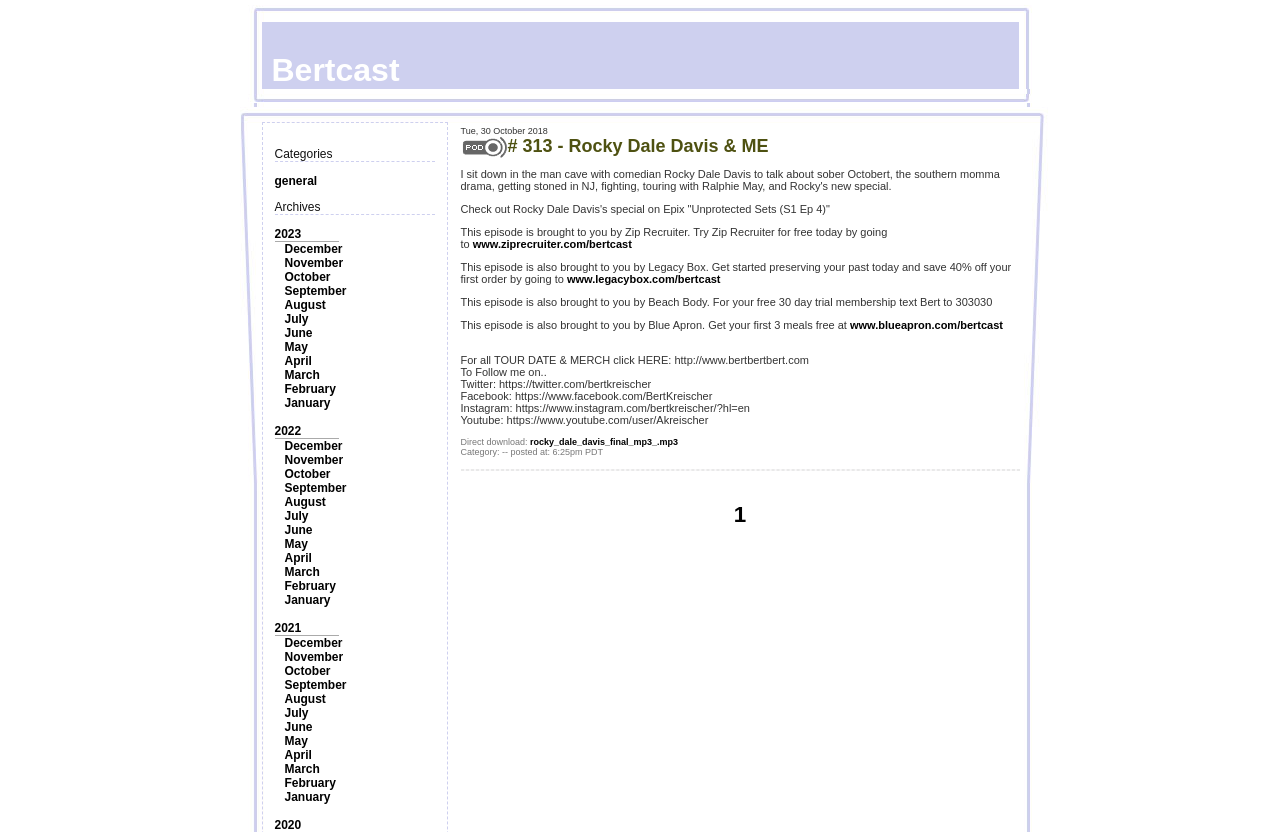Offer a comprehensive description of the webpage’s content and structure.

The webpage is titled "Bertcast" and features a prominent image at the top, taking up about 64% of the width and 11% of the height of the page. Below the image, there are two columns of links and text. The left column contains categories and archives, with links to specific years (2023, 2022, 2021, and 2020) and months (December to January). The right column contains a table with a single row, featuring a podcast episode description.

The podcast episode description is quite detailed, mentioning the guest, Rocky Dale Davis, and the topics discussed, including sober October, southern momma drama, and touring with Ralphie May. The description also includes links to sponsors, such as Zip Recruiter, Legacy Box, Beach Body, and Blue Apron, as well as a call to action to follow Bert Kreischer on social media platforms like Twitter, Facebook, Instagram, and YouTube.

Below the podcast episode description, there is a separator line, followed by a link to page "1". The overall layout is organized, with clear headings and concise text, making it easy to navigate and find specific information.